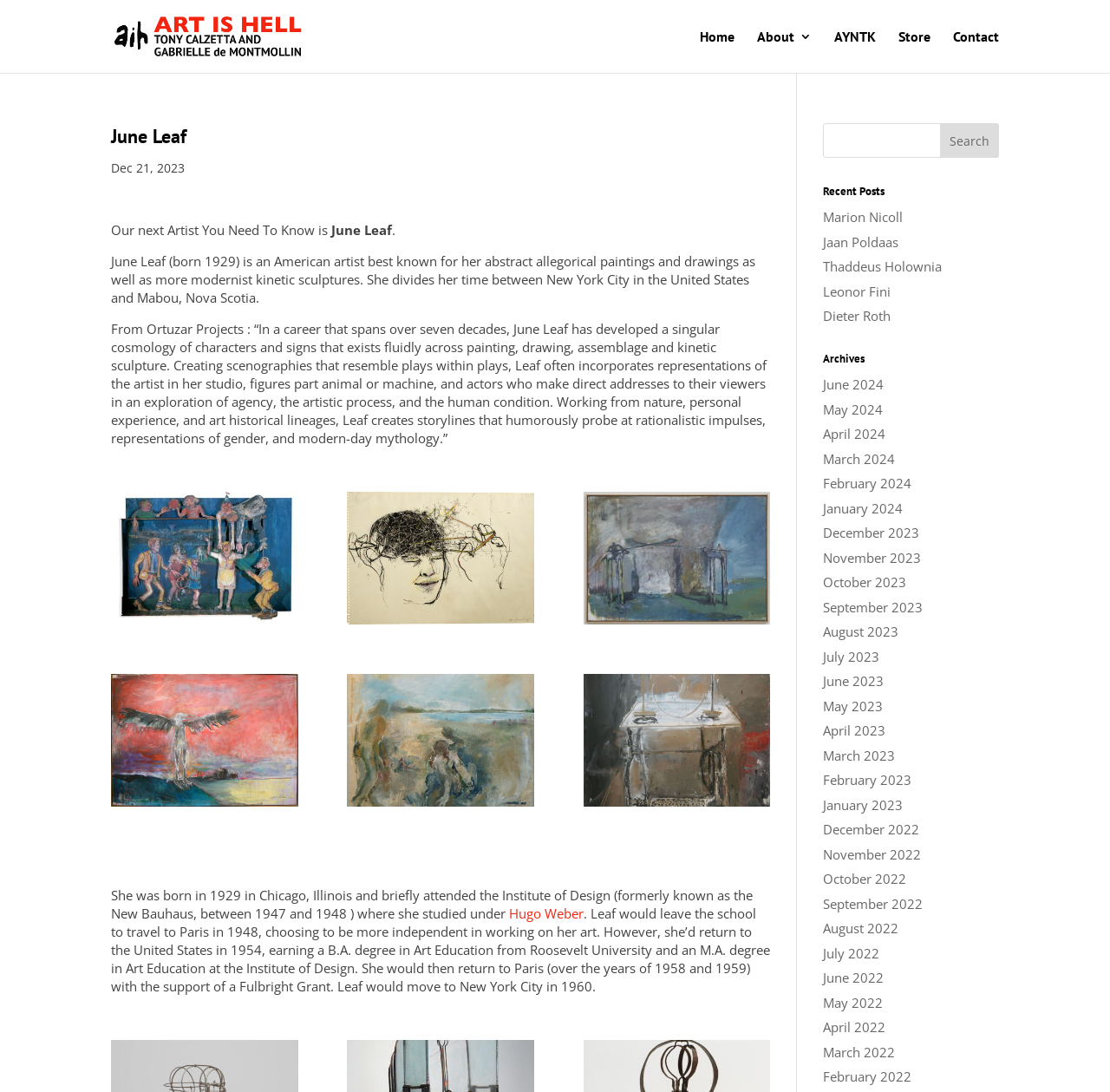Determine the bounding box coordinates of the clickable element necessary to fulfill the instruction: "Explore archives". Provide the coordinates as four float numbers within the 0 to 1 range, i.e., [left, top, right, bottom].

[0.741, 0.322, 0.9, 0.344]